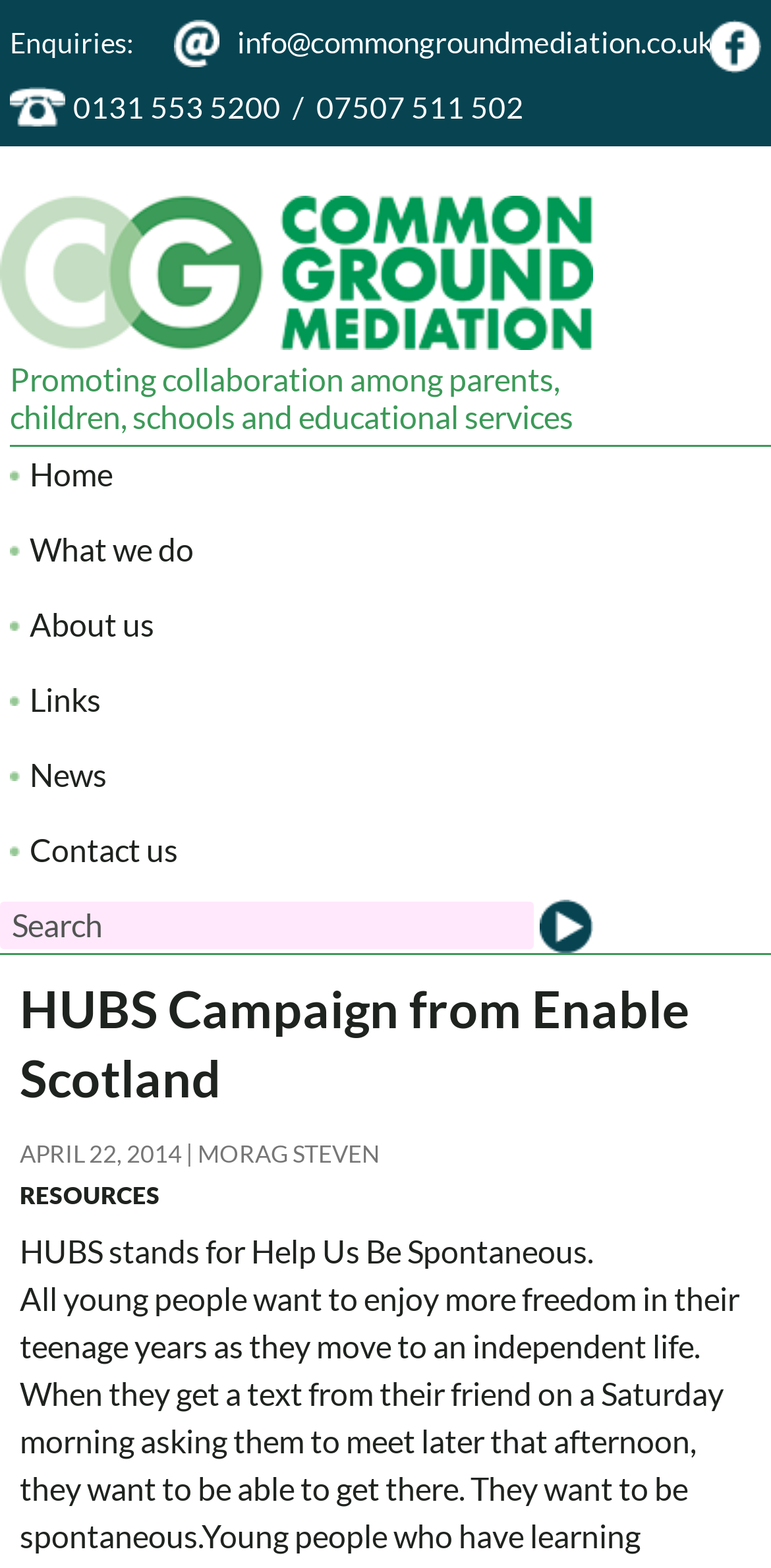What is the email address for enquiries?
Please provide a single word or phrase in response based on the screenshot.

info@commongroundmediation.co.uk